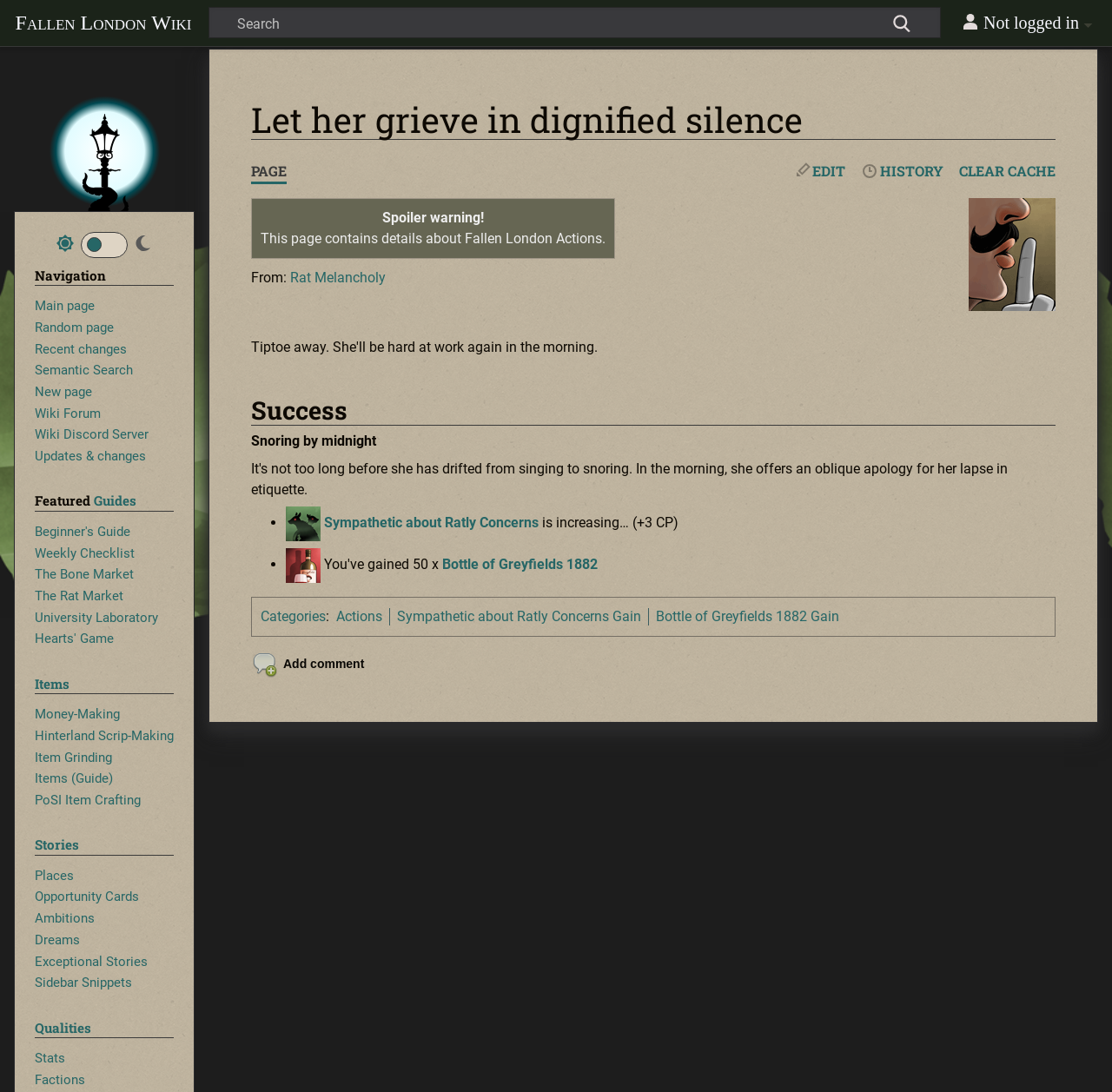Extract the main heading text from the webpage.

Let her grieve in dignified silence